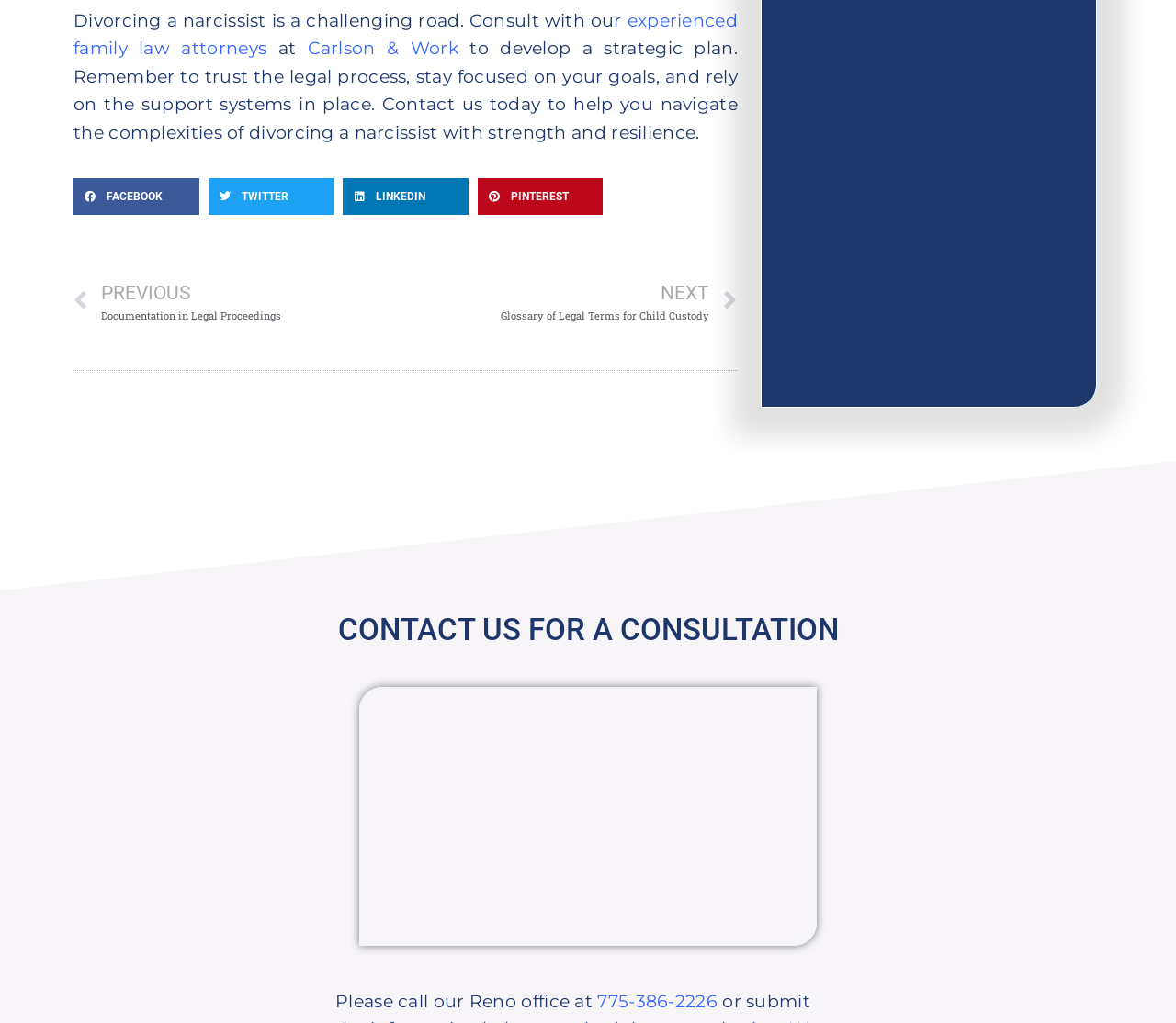Given the element description: "LinkedIn", predict the bounding box coordinates of this UI element. The coordinates must be four float numbers between 0 and 1, given as [left, top, right, bottom].

[0.292, 0.174, 0.398, 0.21]